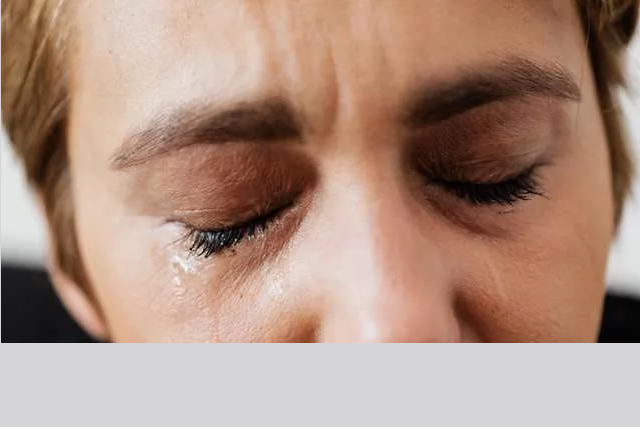What is the likely theme associated with this image?
Answer briefly with a single word or phrase based on the image.

Mental health